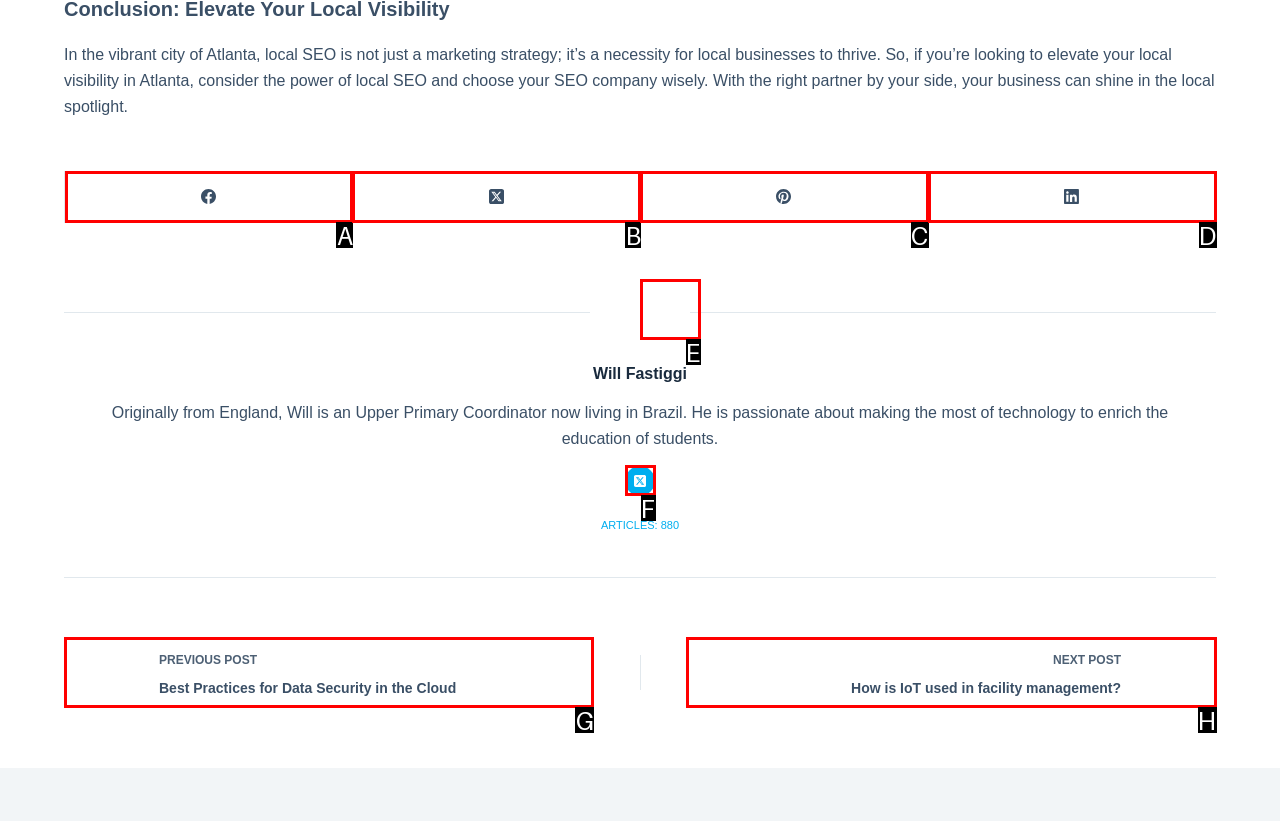Pick the option that should be clicked to perform the following task: View Will Fastiggi's profile
Answer with the letter of the selected option from the available choices.

E